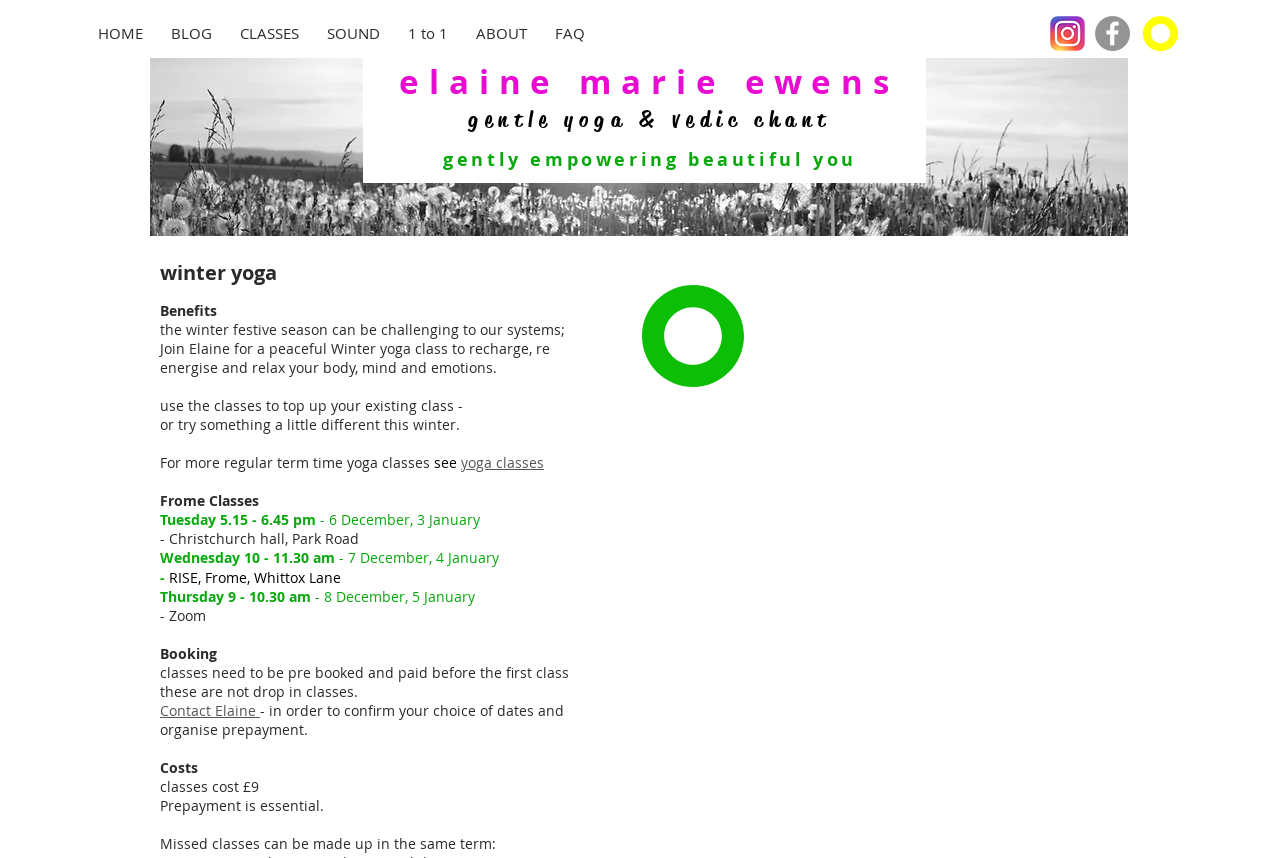Find the bounding box coordinates for the area that should be clicked to accomplish the instruction: "Contact Elaine for booking".

[0.125, 0.817, 0.203, 0.839]